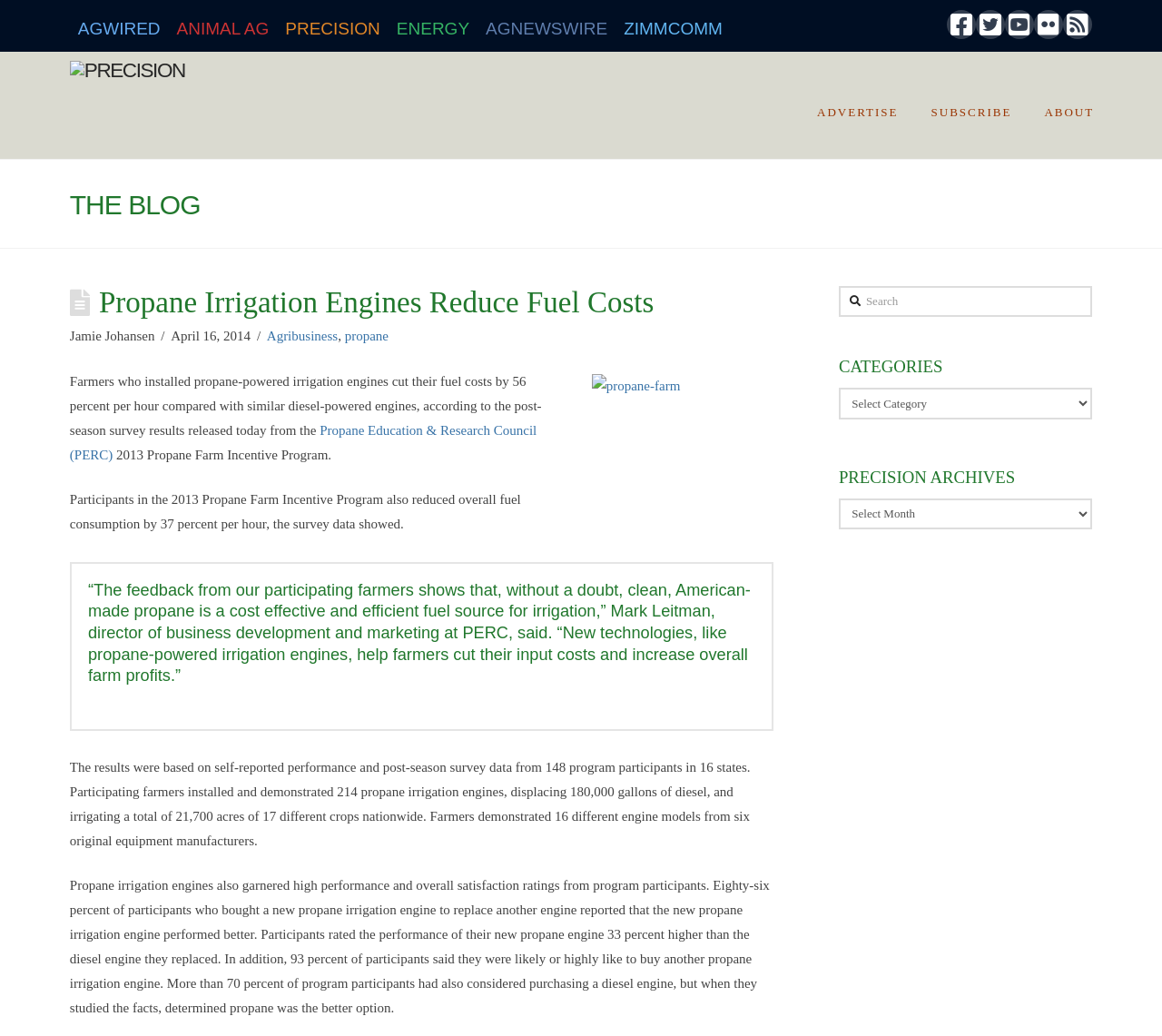Please determine the bounding box coordinates of the element to click on in order to accomplish the following task: "Subscribe to the newsletter". Ensure the coordinates are four float numbers ranging from 0 to 1, i.e., [left, top, right, bottom].

[0.786, 0.05, 0.884, 0.153]